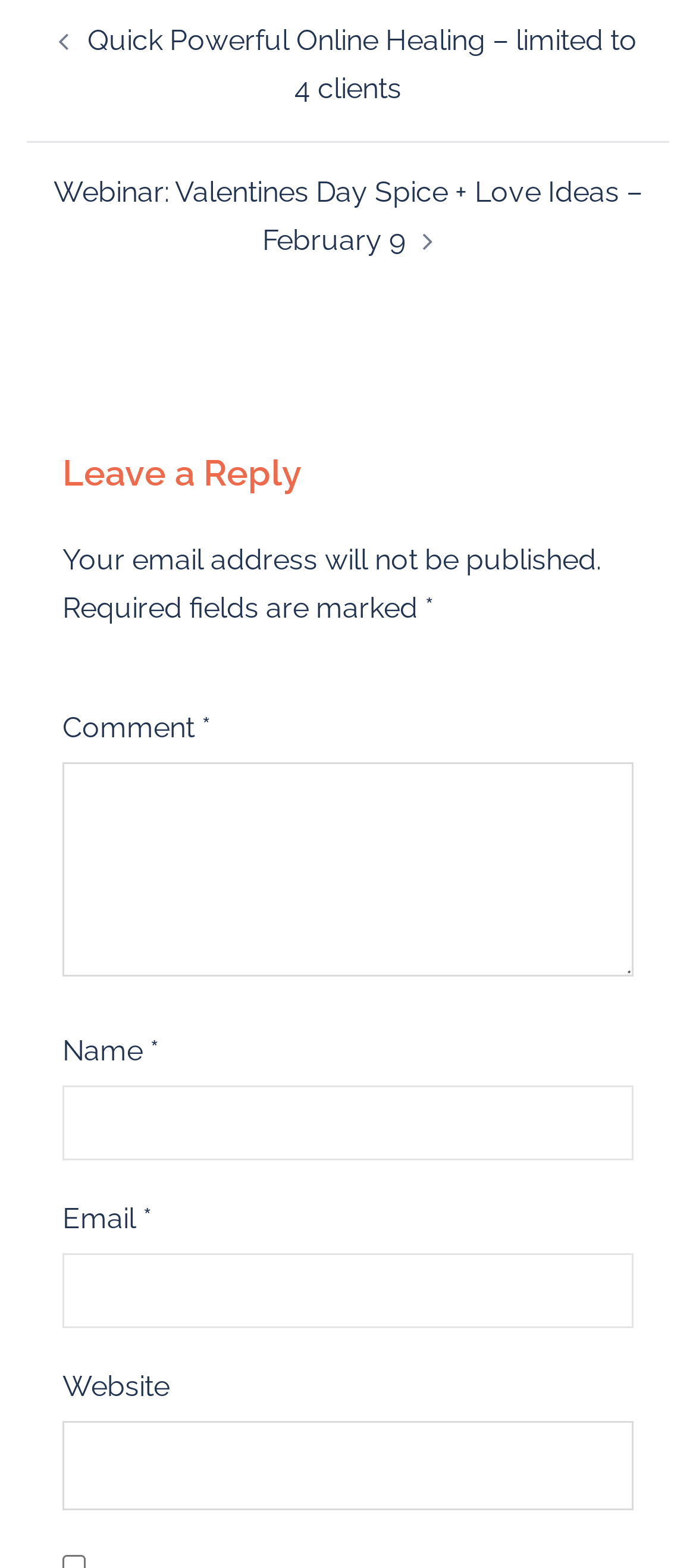What is the purpose of the 'Email' textbox?
Refer to the screenshot and answer in one word or phrase.

To enter email address